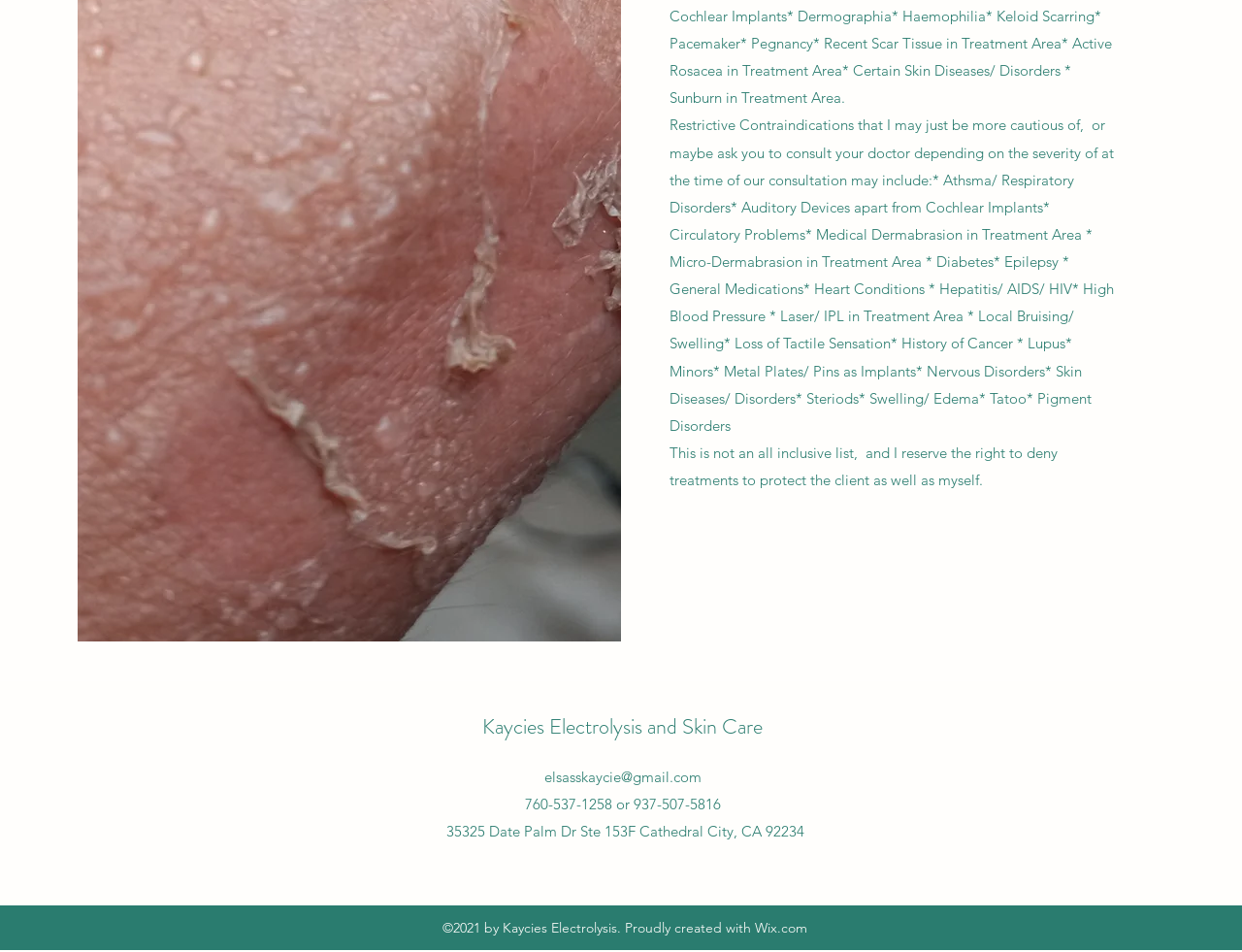Find and provide the bounding box coordinates for the UI element described here: "elsasskaycie@gmail.com". The coordinates should be given as four float numbers between 0 and 1: [left, top, right, bottom].

[0.438, 0.806, 0.565, 0.825]